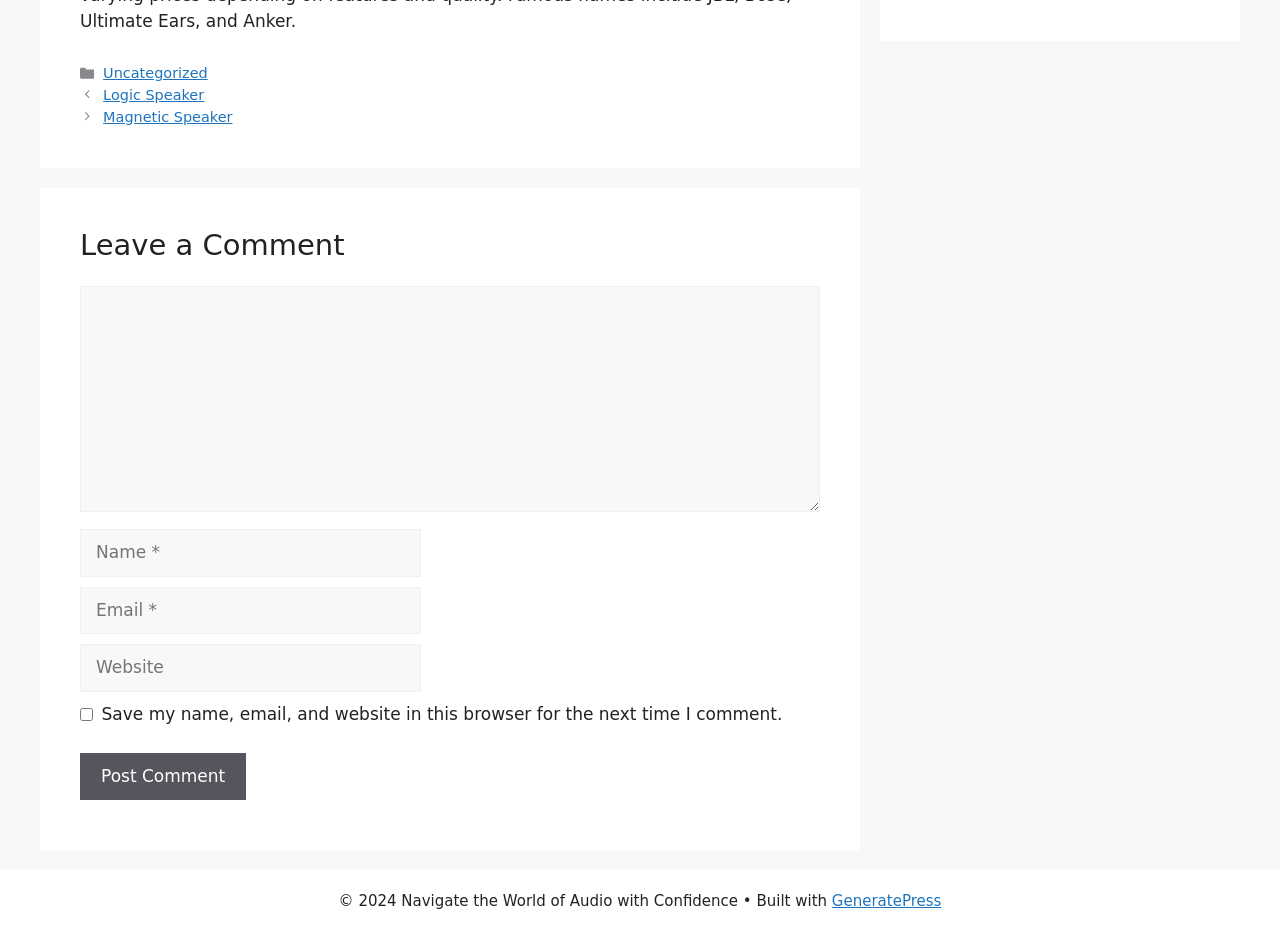Locate the bounding box coordinates of the element I should click to achieve the following instruction: "Sign in or sign up".

None